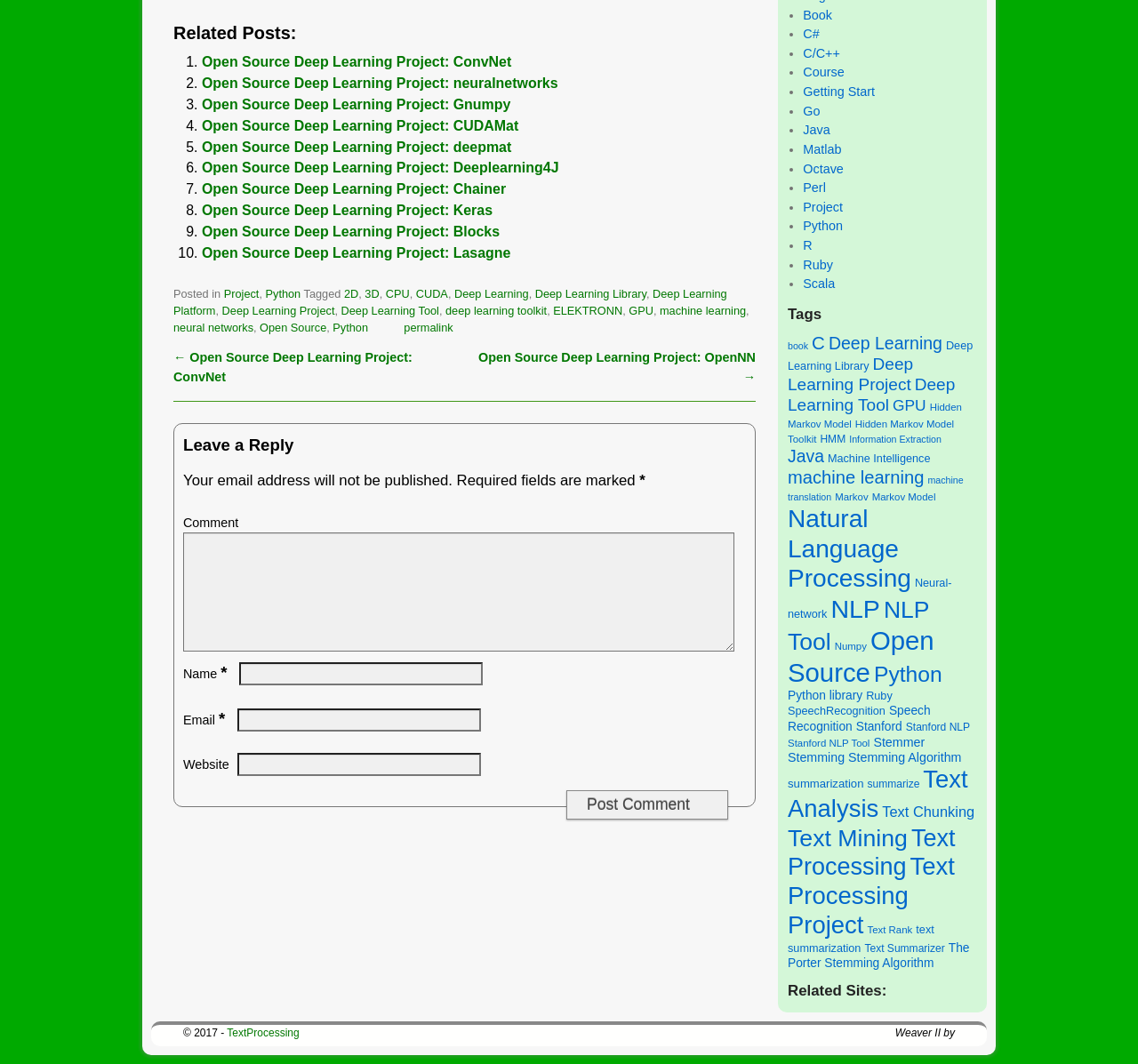Using the information in the image, give a detailed answer to the following question: What is the last link in the 'Related Posts' section?

The last link in the 'Related Posts' section can be found by looking at the list of links, and it is 'Open Source Deep Learning Project: Lasagne'.